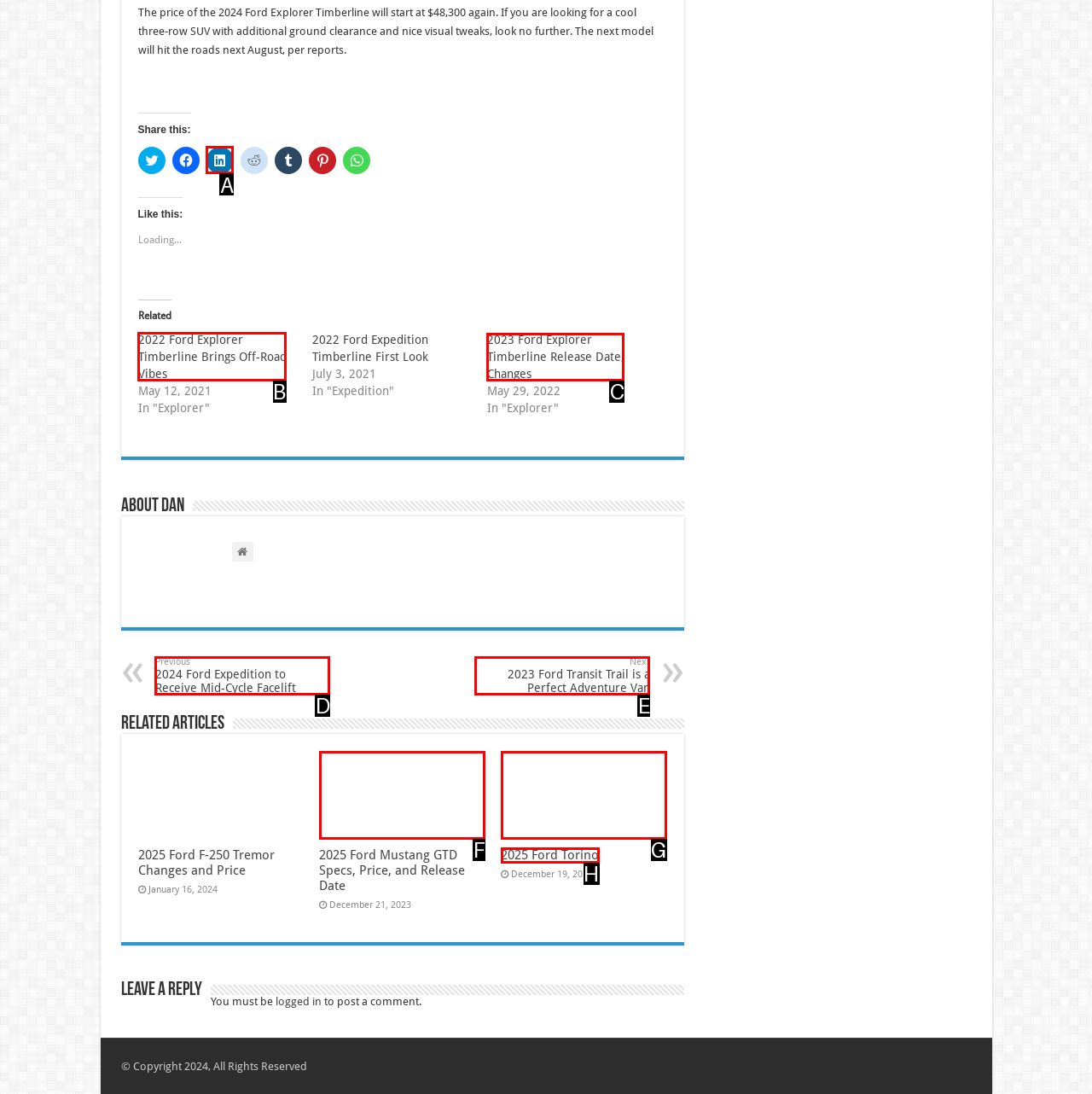Point out which HTML element you should click to fulfill the task: Read about 2022 Ford Explorer Timberline.
Provide the option's letter from the given choices.

B